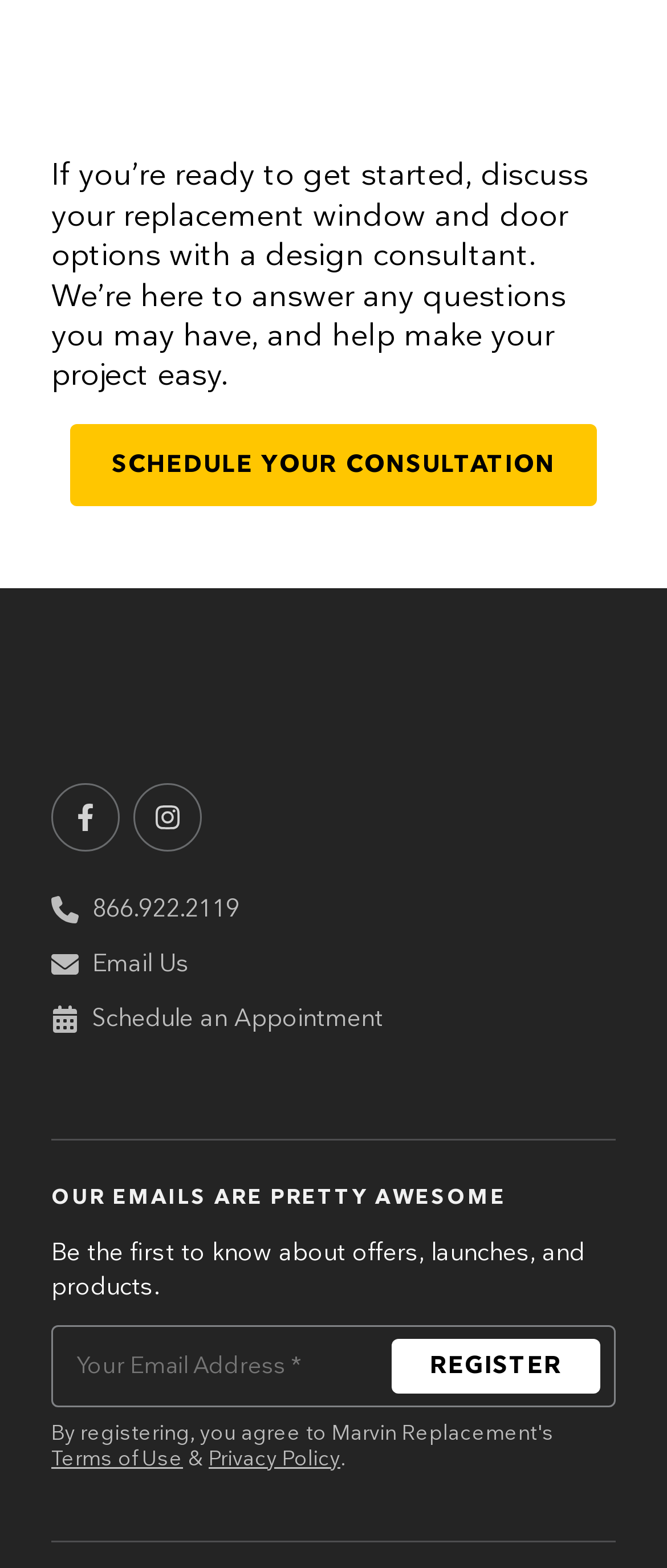Identify the bounding box coordinates for the element you need to click to achieve the following task: "Schedule a consultation". The coordinates must be four float values ranging from 0 to 1, formatted as [left, top, right, bottom].

[0.106, 0.27, 0.894, 0.322]